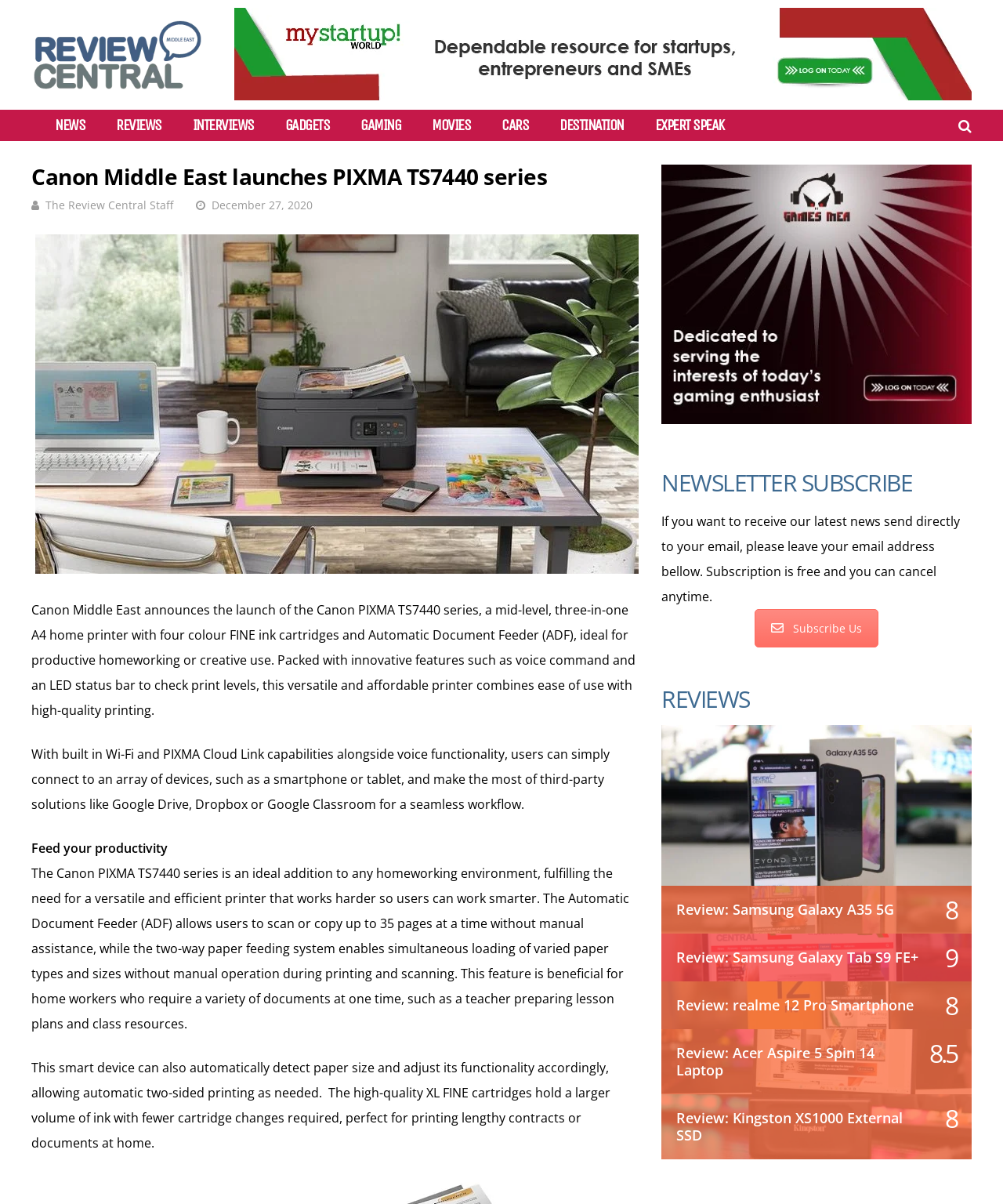Carefully observe the image and respond to the question with a detailed answer:
What is the benefit of the high-quality XL FINE cartridges?

The answer can be found in the fifth paragraph of the webpage, which states 'The high-quality XL FINE cartridges hold a larger volume of ink with fewer cartridge changes required, perfect for printing lengthy contracts or documents at home'.